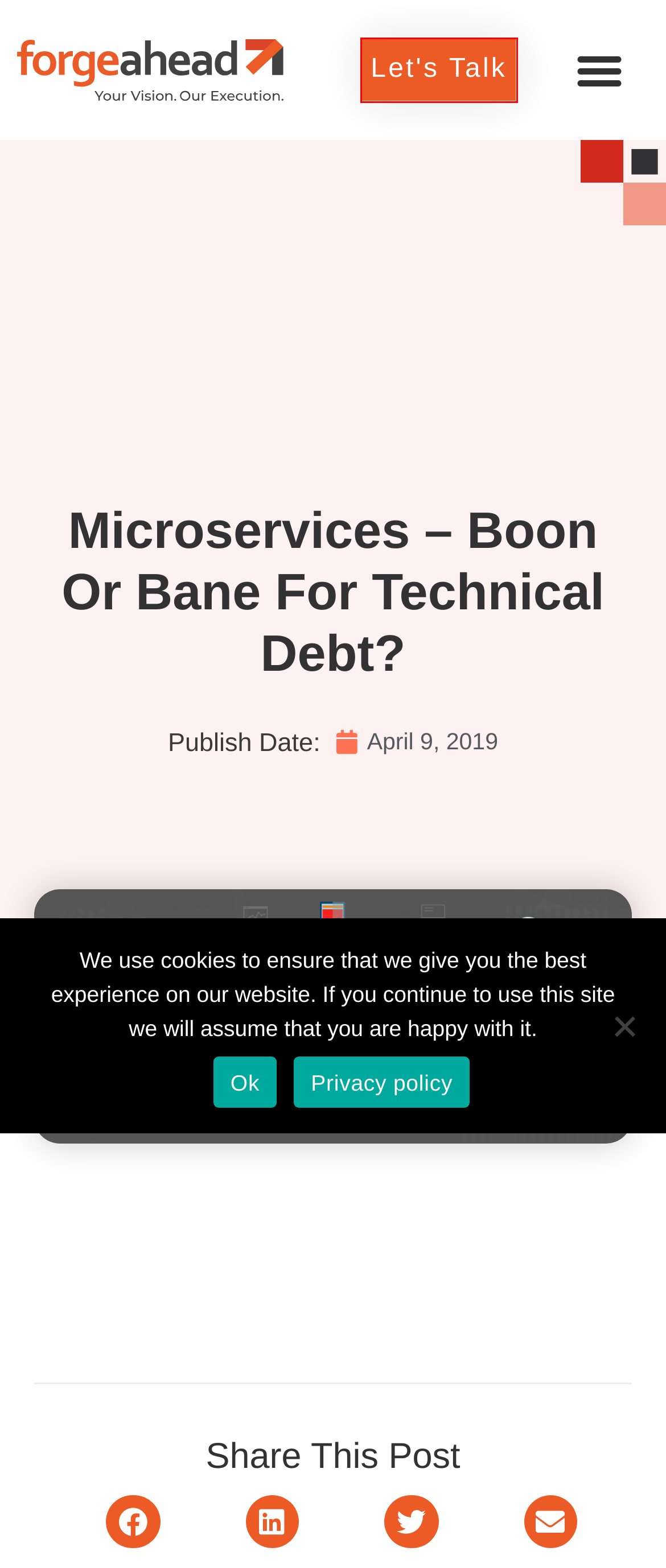A screenshot of a webpage is given, marked with a red bounding box around a UI element. Please select the most appropriate webpage description that fits the new page after clicking the highlighted element. Here are the candidates:
A. AWS Managed Services Provider | Forgeahead
B. Terms of Use | Forgeahead
C. Hire Software Developers and Programmers | Forgeahead
D. Quality Assurance Blog | Expert Insights & Tips | ForgeAhead
E. Contact Us | AWS Cloud Consultant | Lets talk | Forgeahead
F. Privacy Policy | Forgeahead
G. Optimize Real-Time Data with AWS EventBridge and Lambda
H. Software Company | AWS Cloud Services Provider | Forgeahead

E